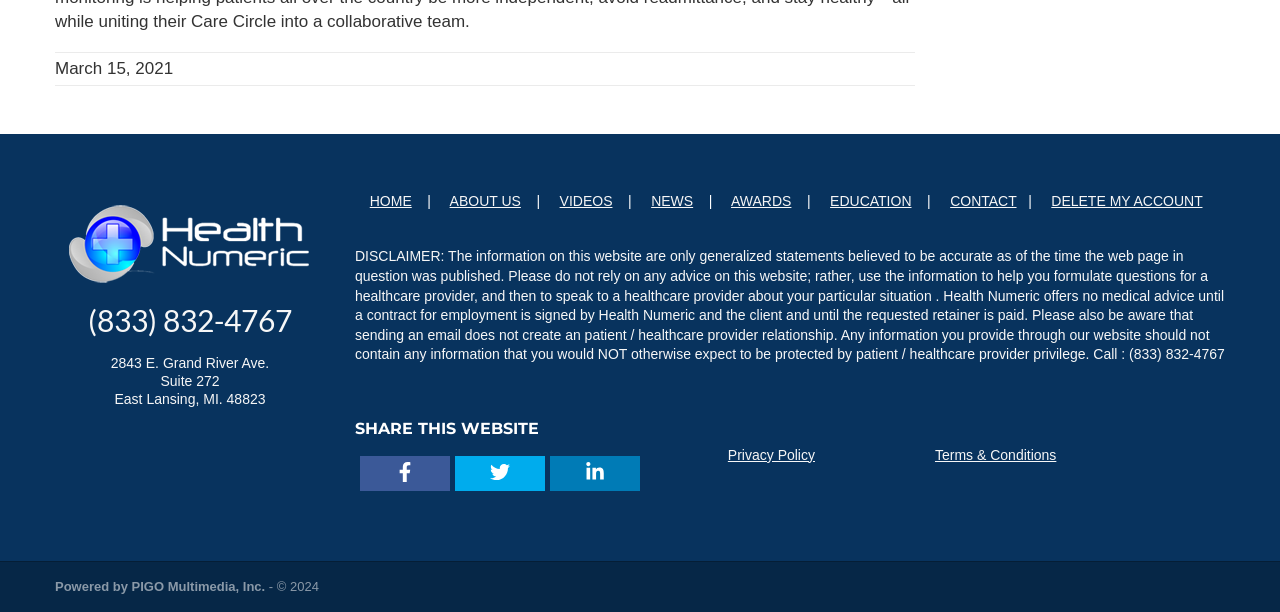Reply to the question below using a single word or brief phrase:
What is the disclaimer about on this webpage?

Do not rely on any advice on this website